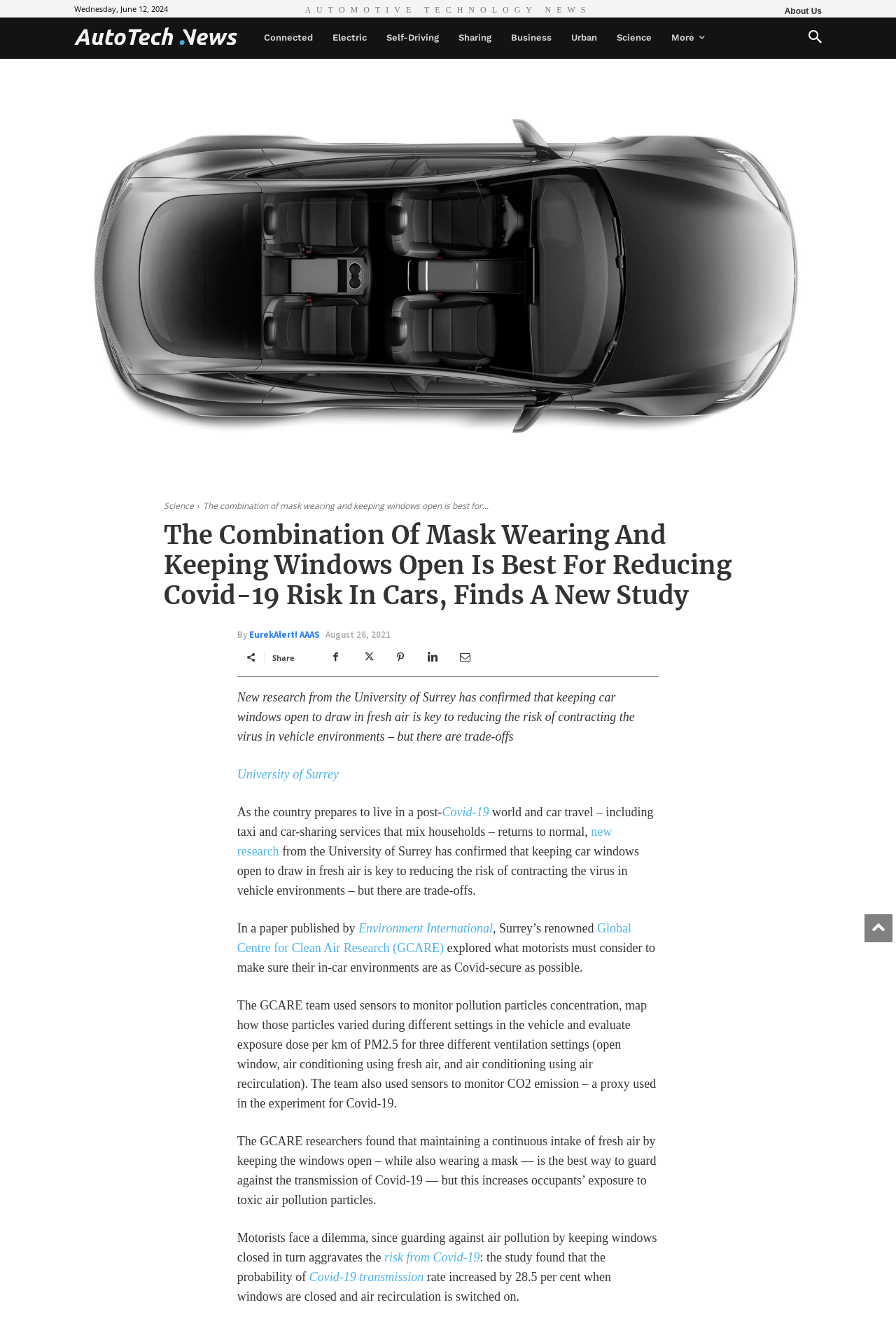Identify the bounding box coordinates of the area you need to click to perform the following instruction: "Learn more about 'University of Surrey'".

[0.265, 0.581, 0.378, 0.591]